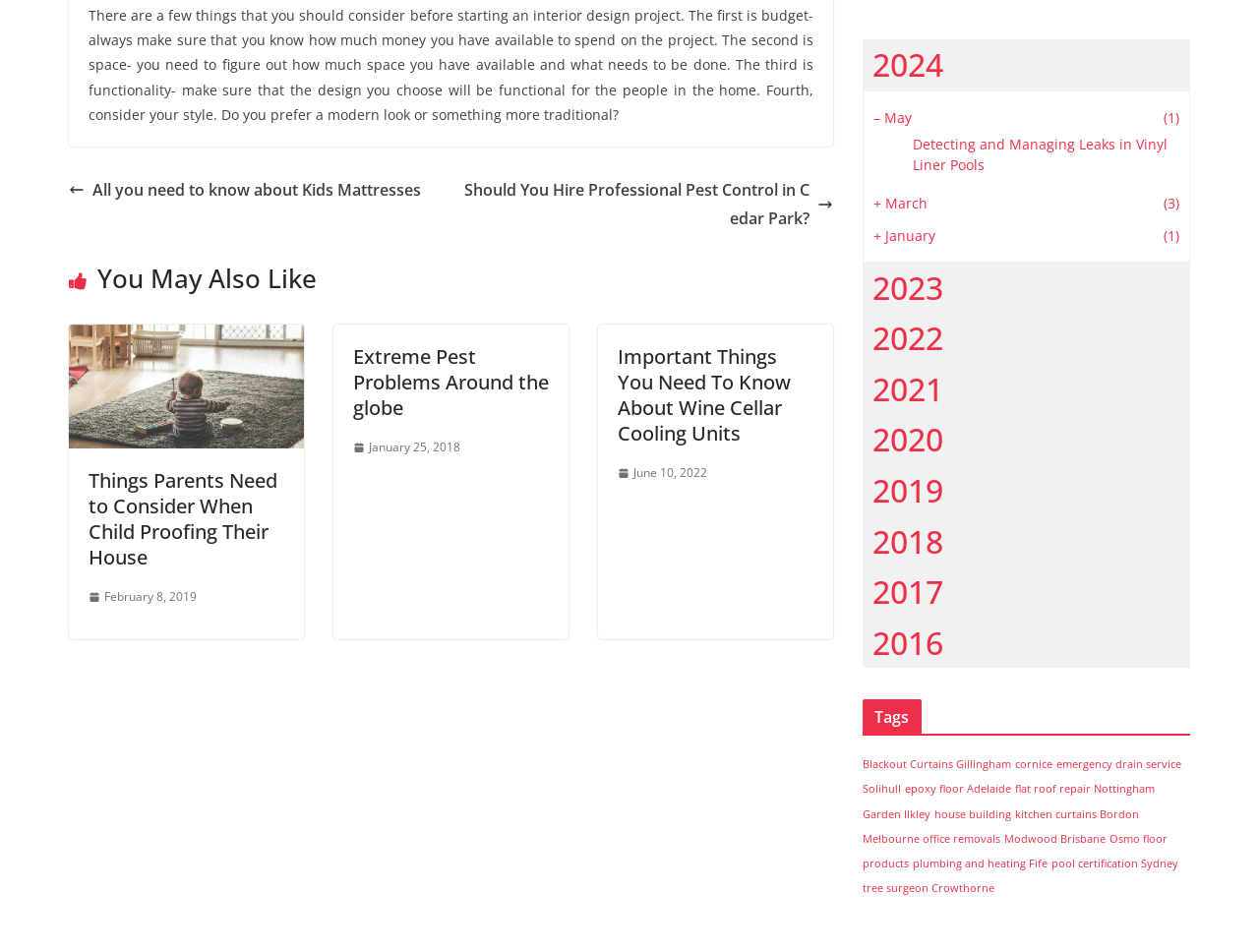Determine the bounding box coordinates of the clickable element to achieve the following action: 'Click on 'All you need to know about Kids Mattresses''. Provide the coordinates as four float values between 0 and 1, formatted as [left, top, right, bottom].

[0.055, 0.185, 0.334, 0.215]